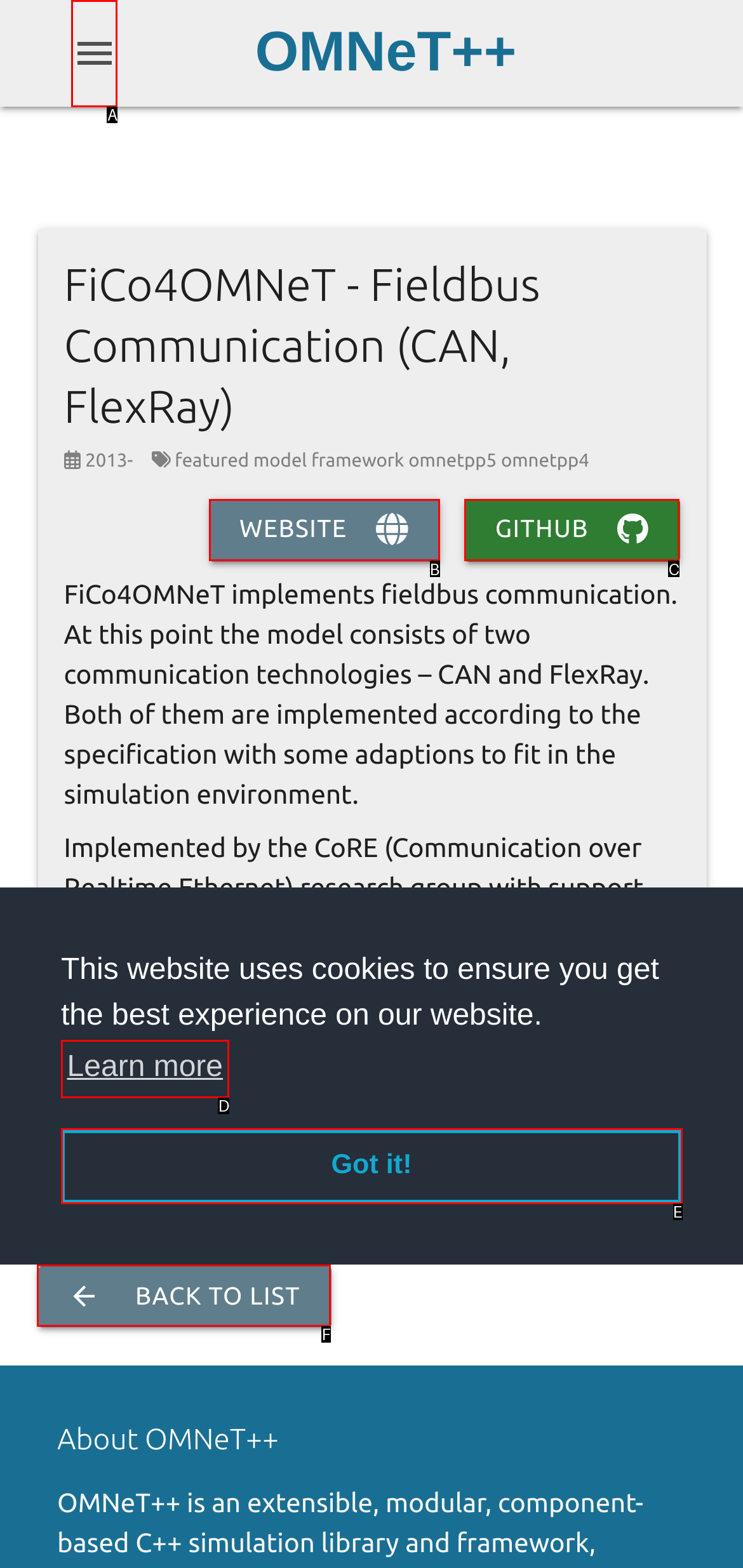Pick the option that best fits the description: Got it!. Reply with the letter of the matching option directly.

E